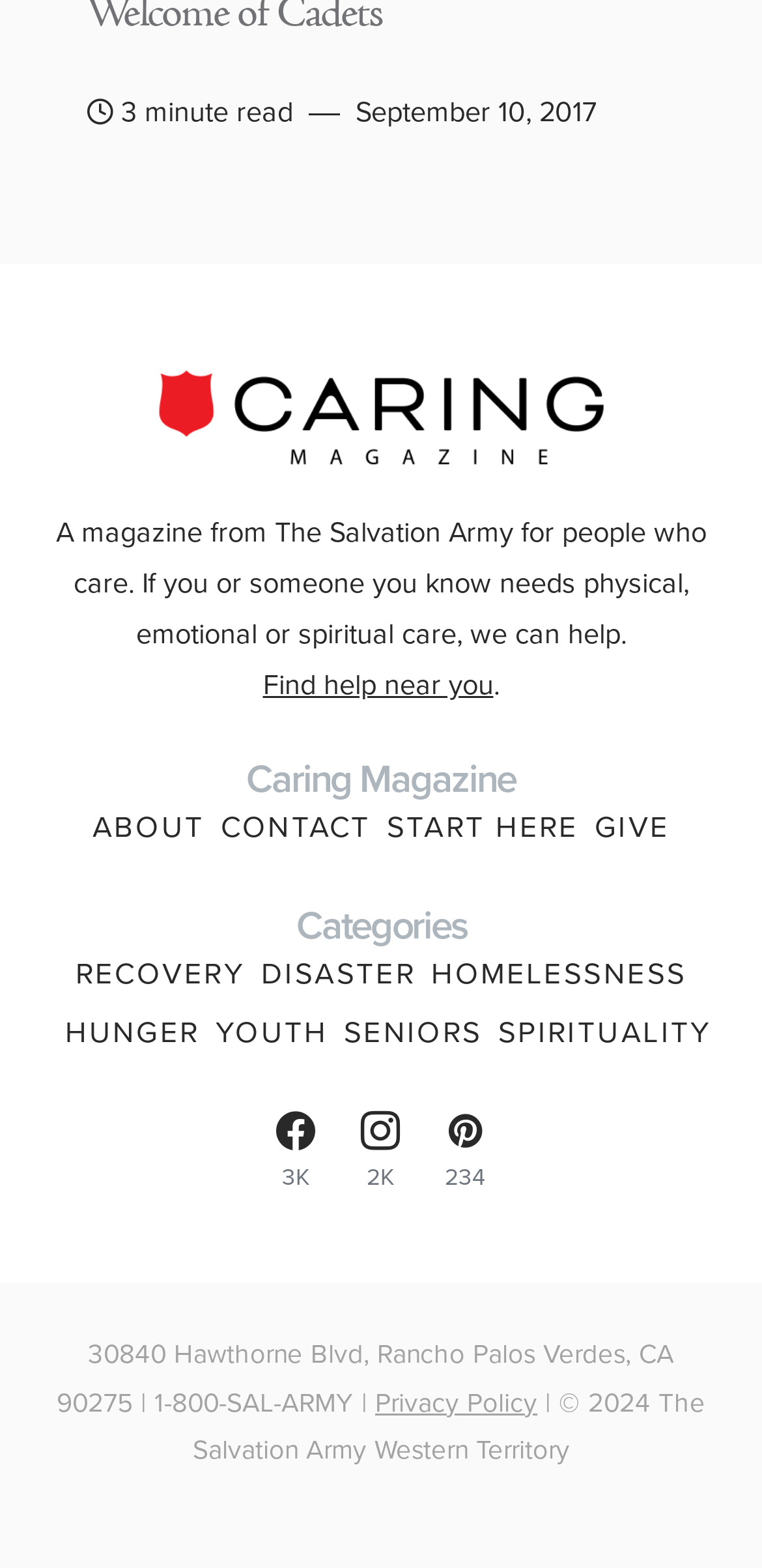Determine the bounding box coordinates of the element's region needed to click to follow the instruction: "Explore RECOVERY category". Provide these coordinates as four float numbers between 0 and 1, formatted as [left, top, right, bottom].

[0.099, 0.607, 0.322, 0.635]